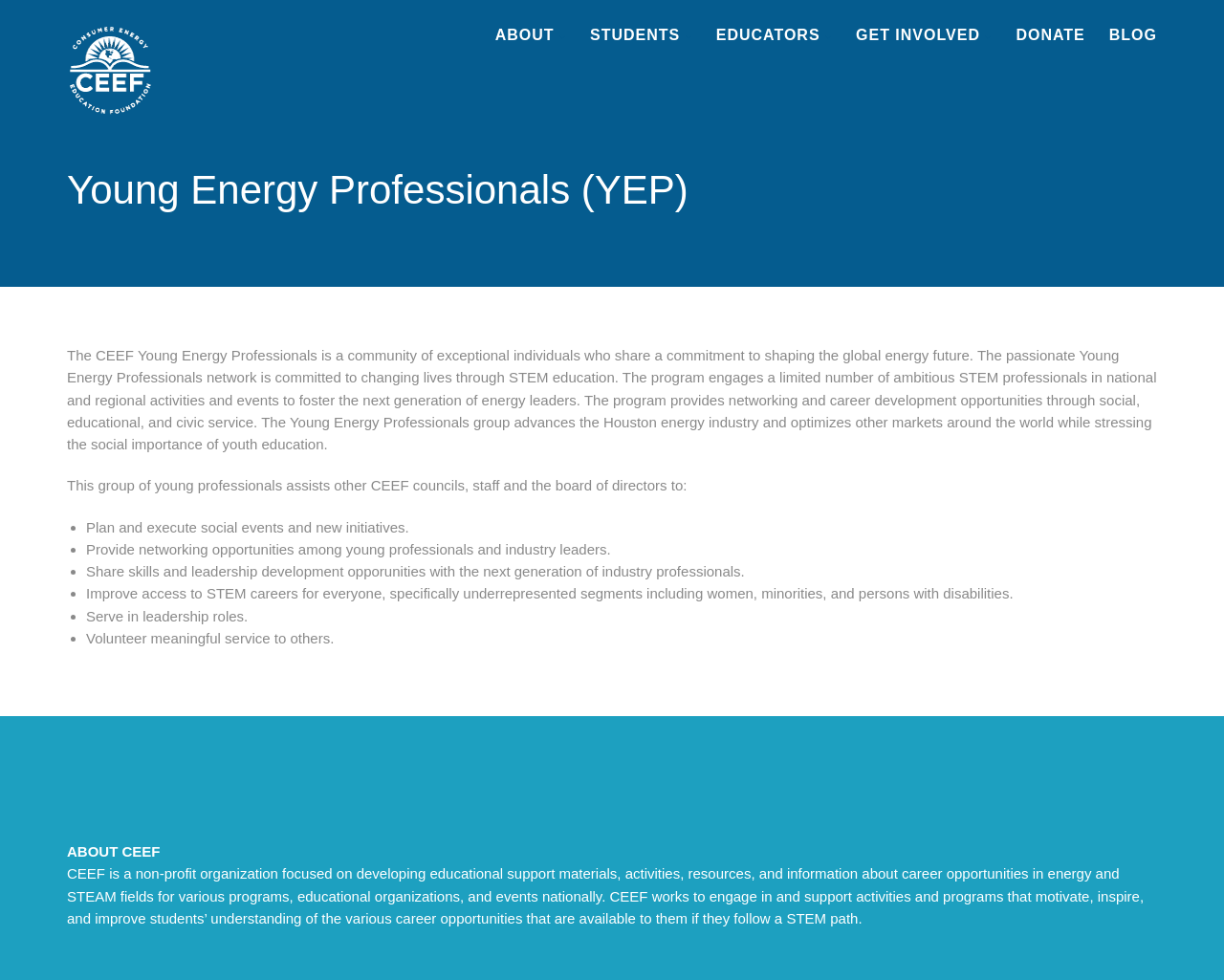Consider the image and give a detailed and elaborate answer to the question: 
What is the purpose of the Young Energy Professionals network?

Based on the webpage content, the Young Energy Professionals network is committed to changing lives through STEM education, which is mentioned in the first paragraph of the webpage. This suggests that the network's primary goal is to make a positive impact on people's lives by promoting education in science, technology, engineering, and mathematics.